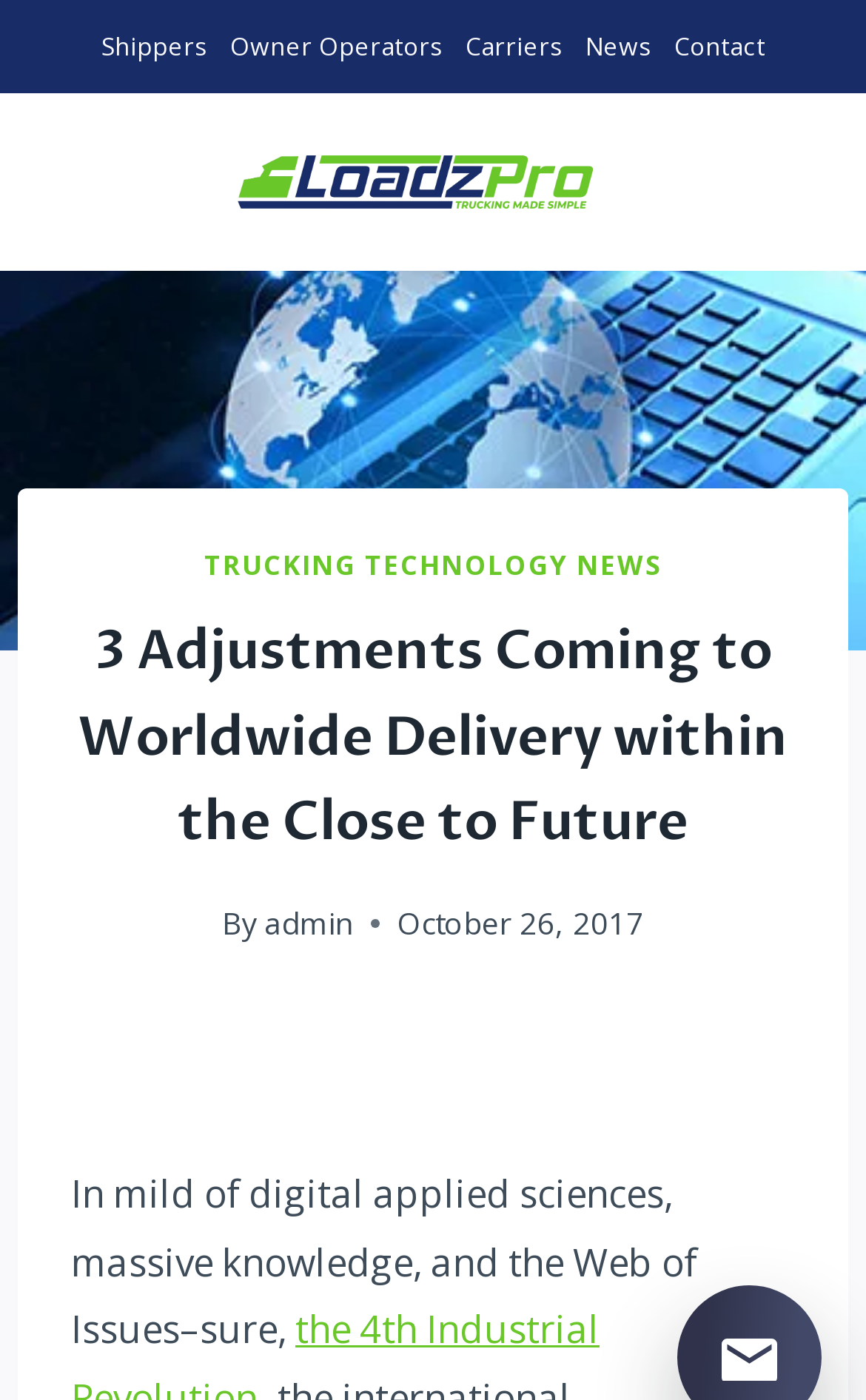Identify the bounding box coordinates for the UI element mentioned here: "Owner Operators". Provide the coordinates as four float values between 0 and 1, i.e., [left, top, right, bottom].

[0.251, 0.0, 0.523, 0.066]